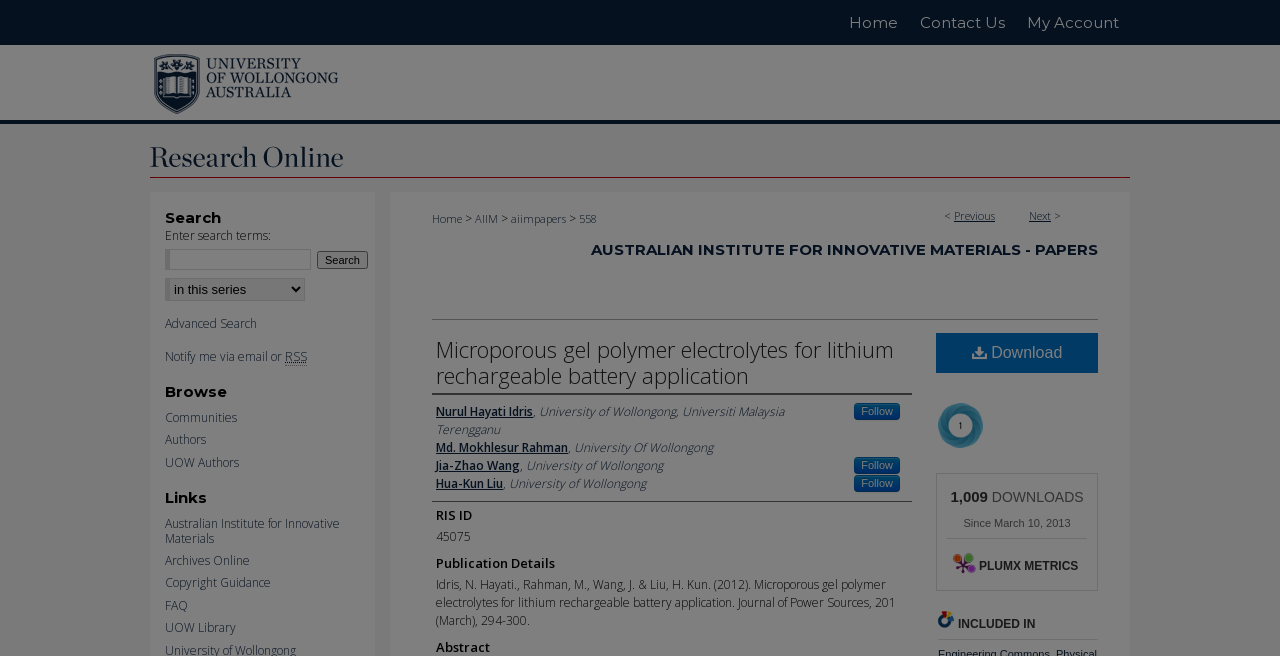Respond with a single word or phrase to the following question: How many authors are listed for the paper?

4